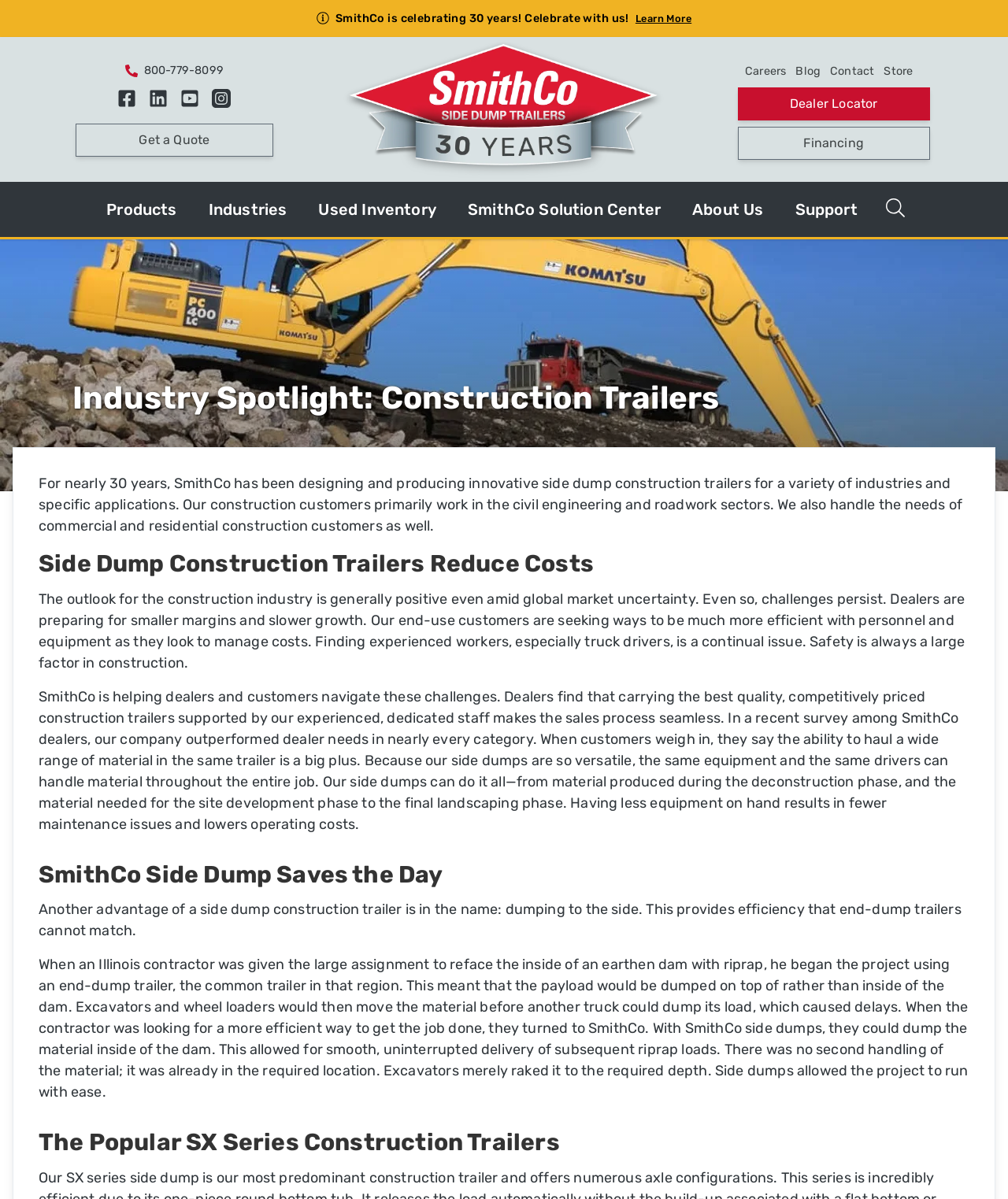Identify the bounding box coordinates of the clickable region required to complete the instruction: "Find a dealer for construction trailers". The coordinates should be given as four float numbers within the range of 0 and 1, i.e., [left, top, right, bottom].

[0.732, 0.073, 0.922, 0.1]